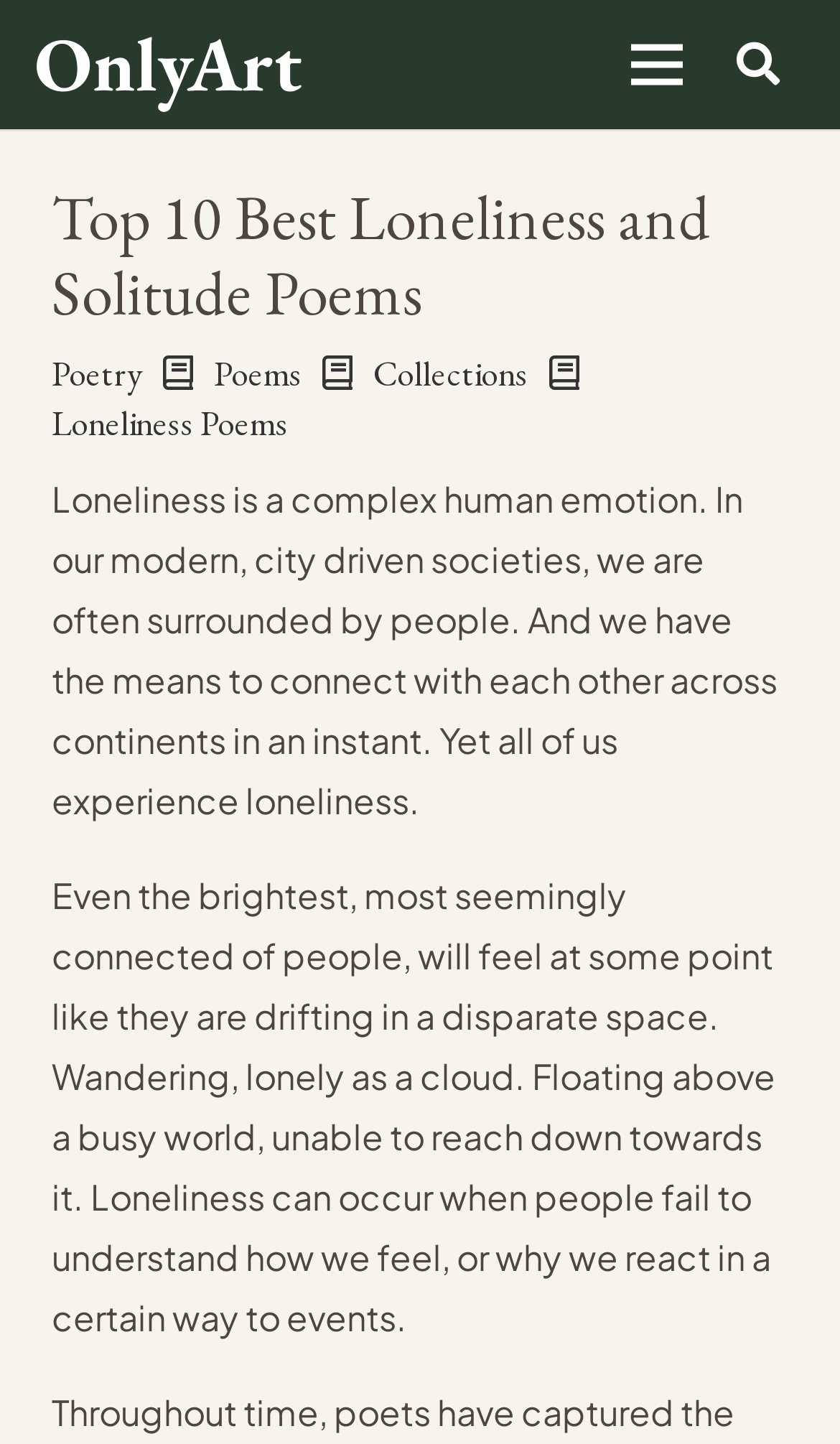Find the headline of the webpage and generate its text content.

Top 10 Best Loneliness and Solitude Poems